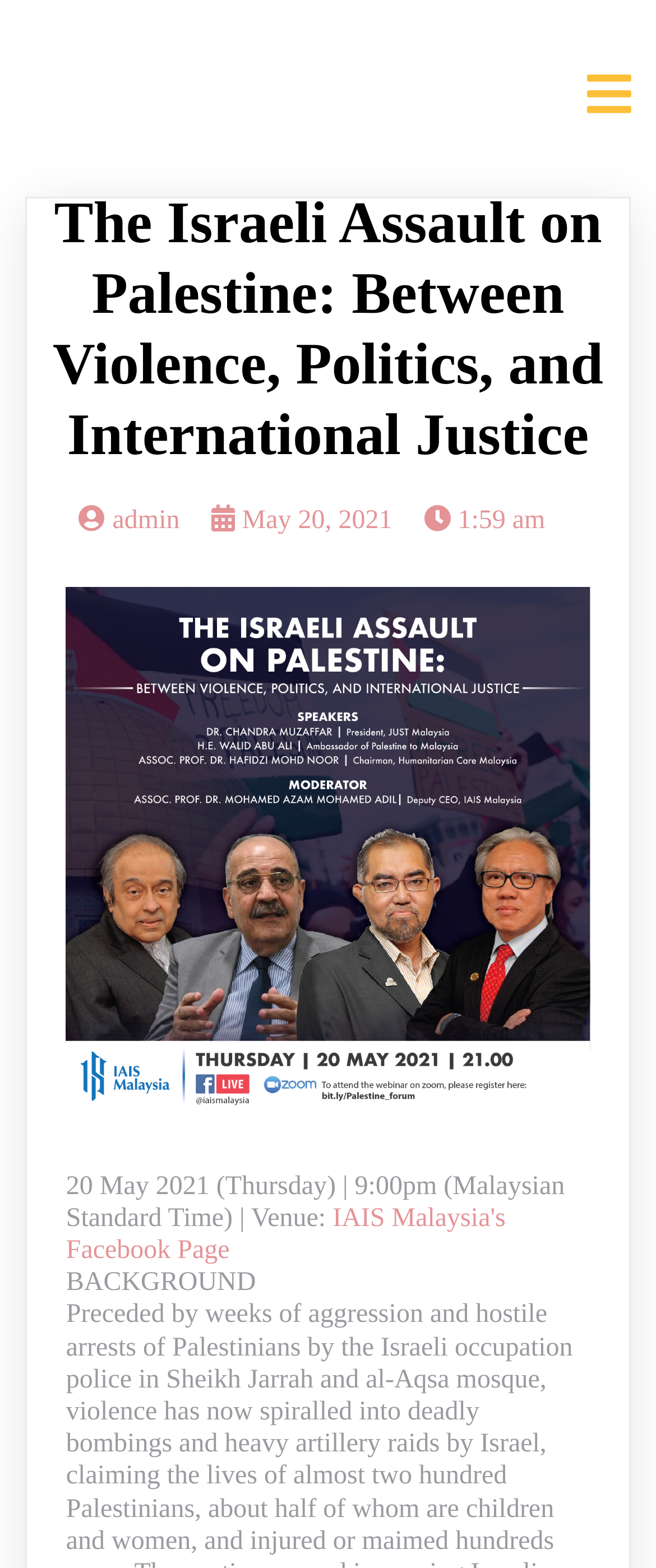Given the description of a UI element: "May 20, 2021", identify the bounding box coordinates of the matching element in the webpage screenshot.

[0.323, 0.323, 0.598, 0.341]